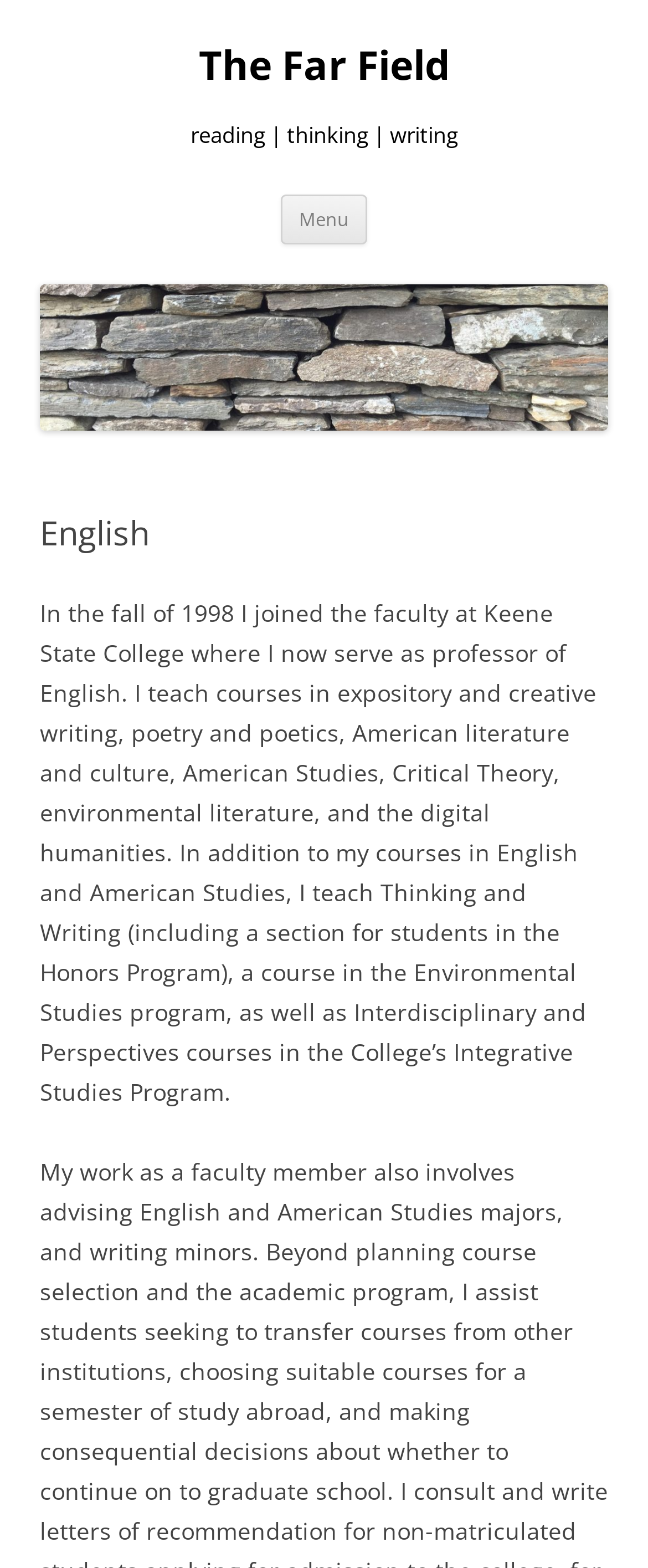What is the name of the college where the professor works?
Refer to the image and provide a one-word or short phrase answer.

Keene State College